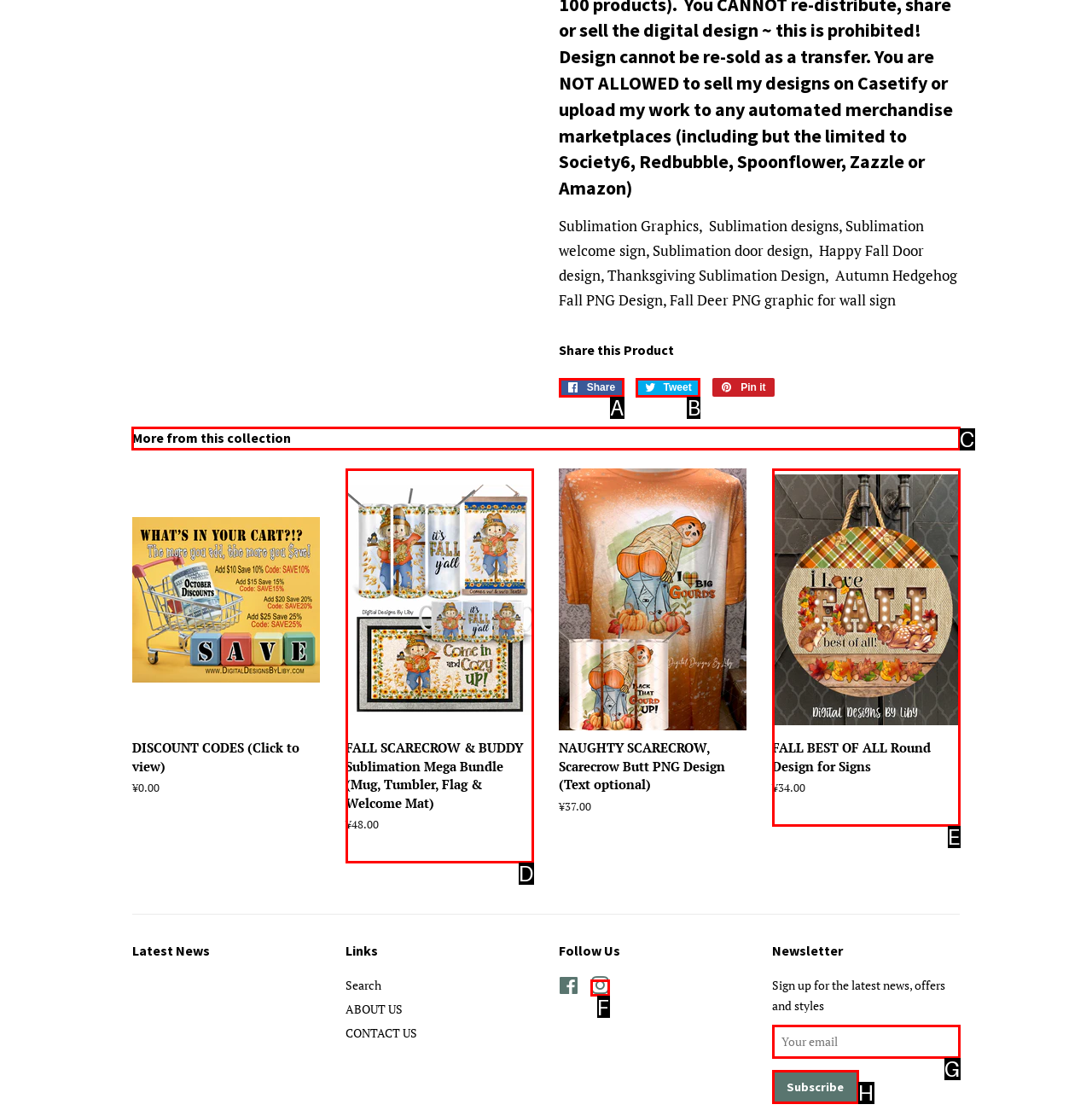Select the proper HTML element to perform the given task: View more from this collection Answer with the corresponding letter from the provided choices.

C